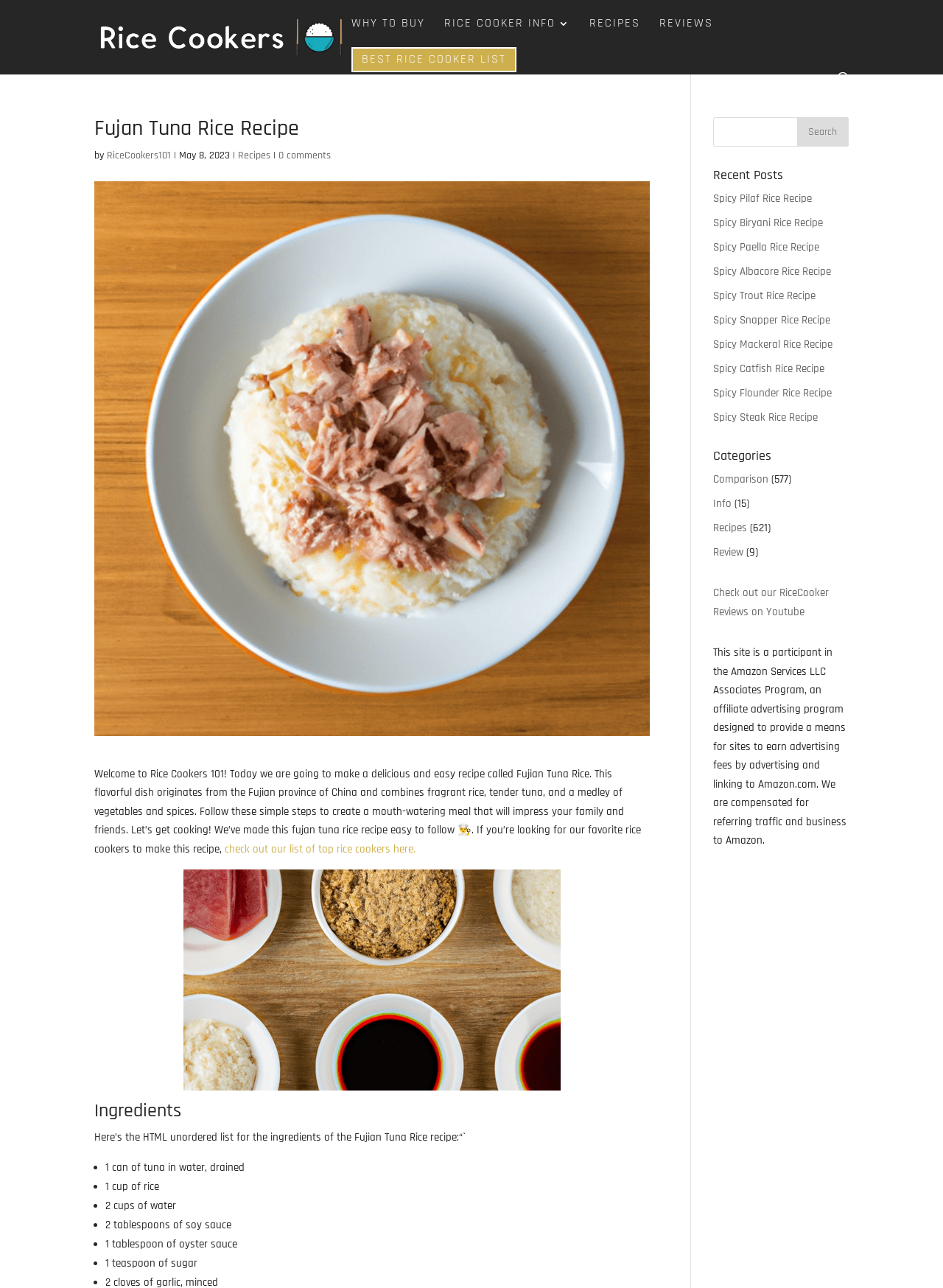How many recent posts are listed?
Answer the question with detailed information derived from the image.

The recent posts are listed in a section with the heading 'Recent Posts', and by counting the links listed, we can see that there are 9 recent posts listed, which are all spicy rice recipes.